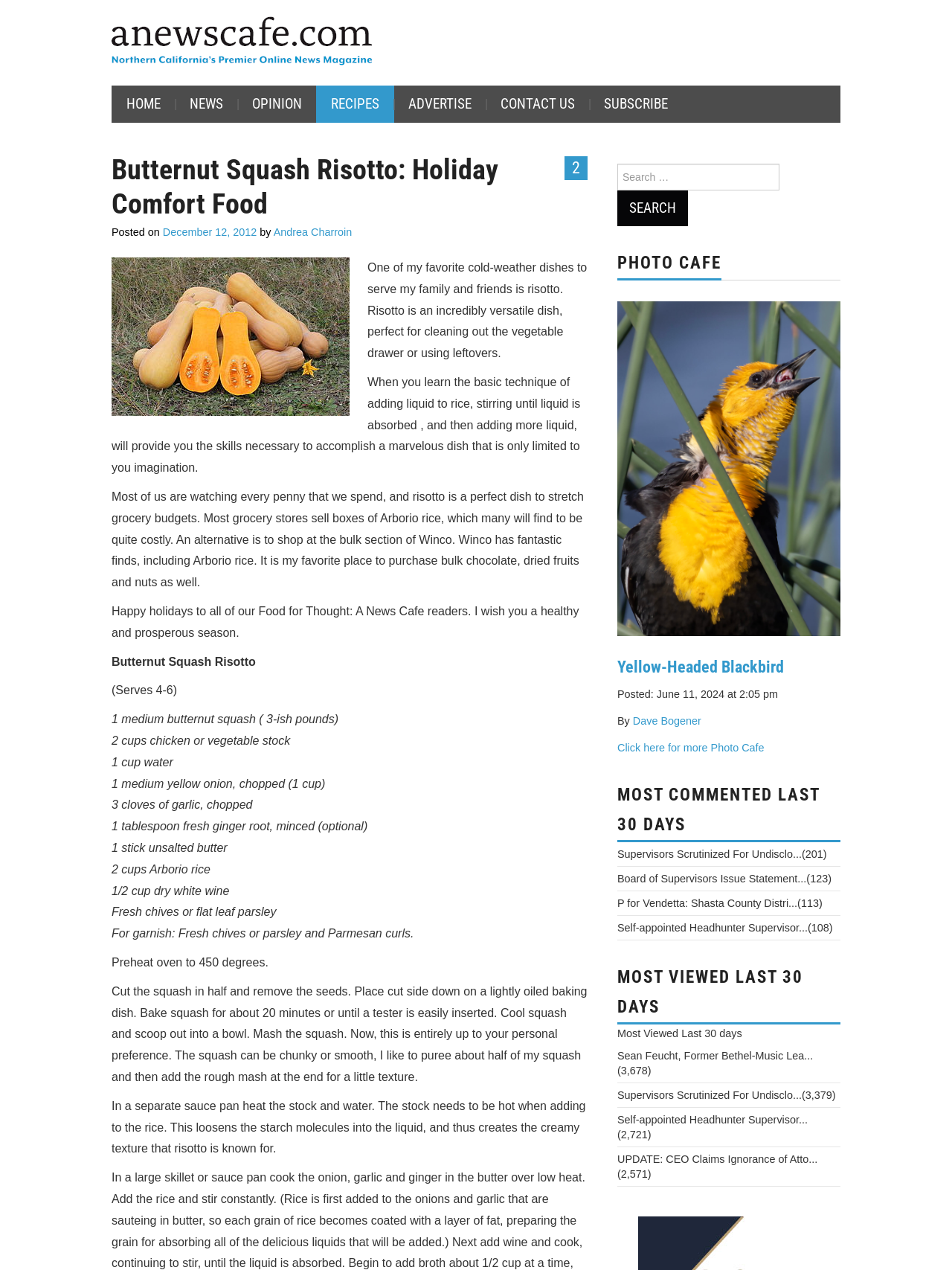Find the bounding box coordinates of the clickable area that will achieve the following instruction: "Read the 'Butternut Squash Risotto' recipe".

[0.117, 0.516, 0.269, 0.526]